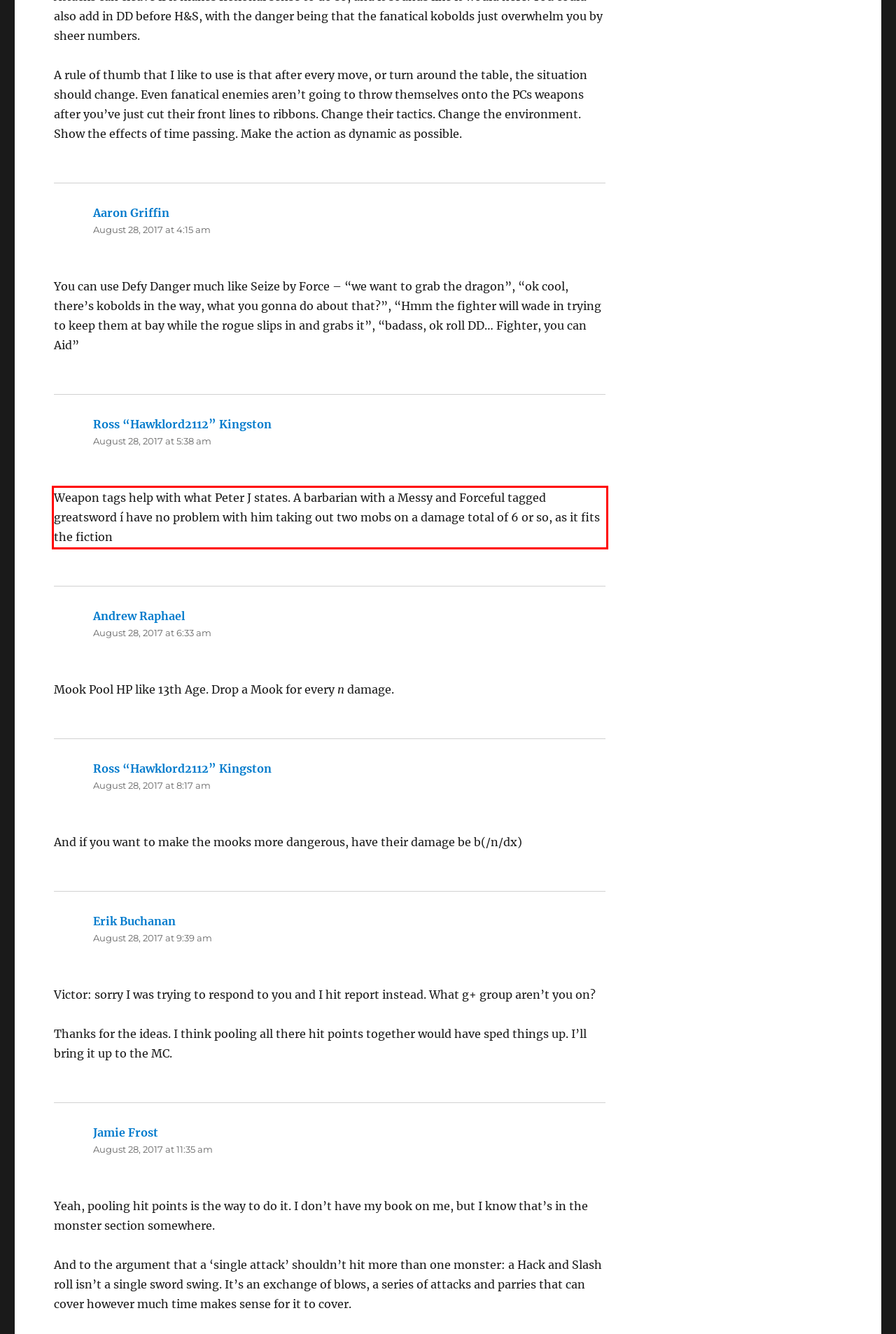Please examine the webpage screenshot and extract the text within the red bounding box using OCR.

Weapon tags help with what Peter J​ states. A barbarian with a Messy and Forceful tagged greatsword í have no problem with him taking out two mobs on a damage total of 6 or so, as it fits the fiction